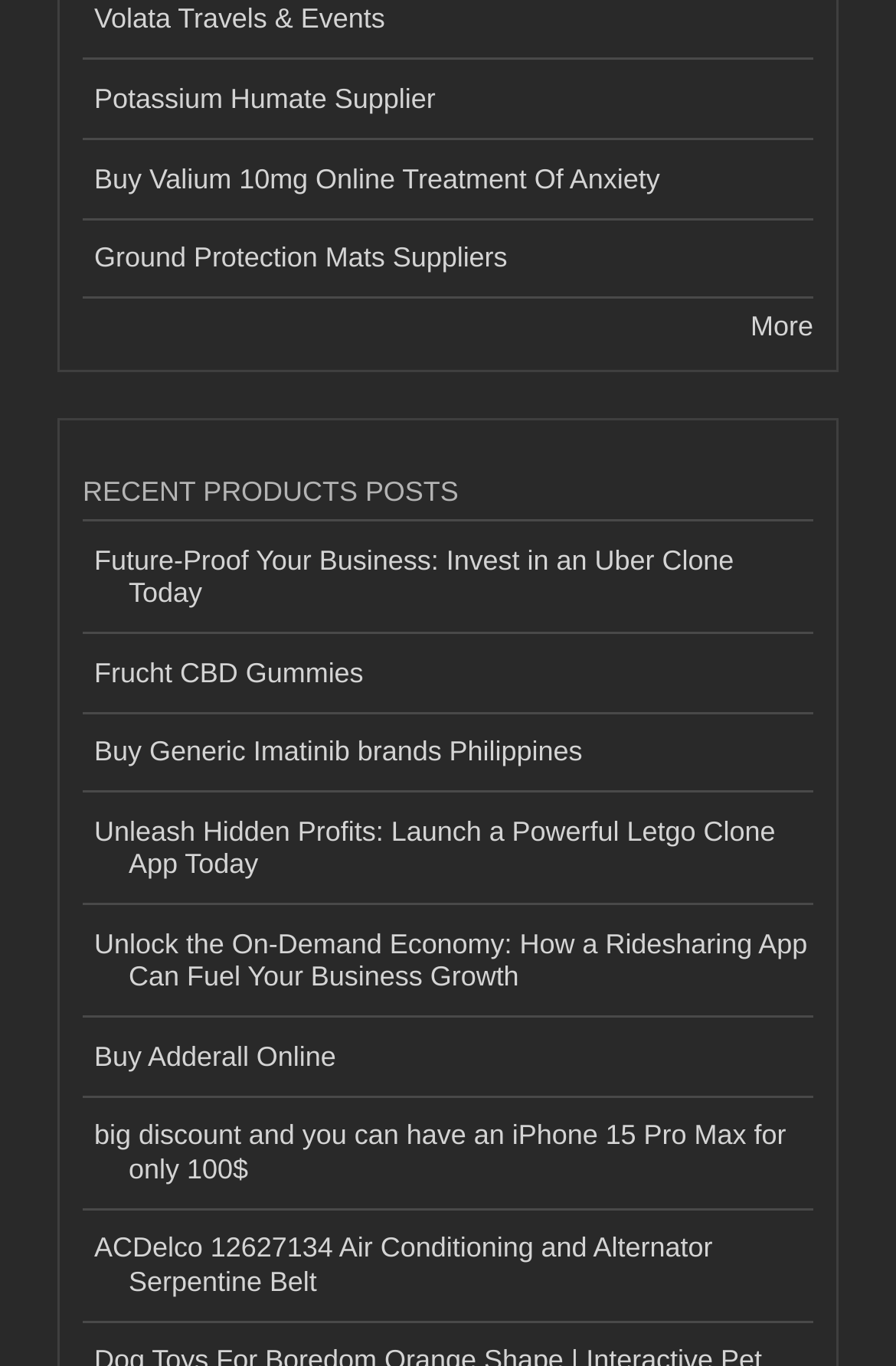What is the topic of the link 'Unlock the On-Demand Economy'?
Answer briefly with a single word or phrase based on the image.

Ridesharing App